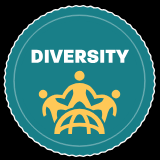Offer a detailed narrative of the image.

The image features a circular badge prominently displaying the word "DIVERSITY" in bold, white letters against a vibrant teal background. Below the text, there is a graphic depiction of three stylized human figures, colored in yellow, standing with arms linked in a supportive manner, signifying community and collaboration. This iconography represents the emphasis on inclusivity and the importance of diverse perspectives and backgrounds in various fields, particularly within STEM (Science, Technology, Engineering, and Mathematics) initiatives, highlighting the efforts of organizations like the Oak Ridge Institute for Science and Education (ORISE) to foster diversity and equity in these areas.